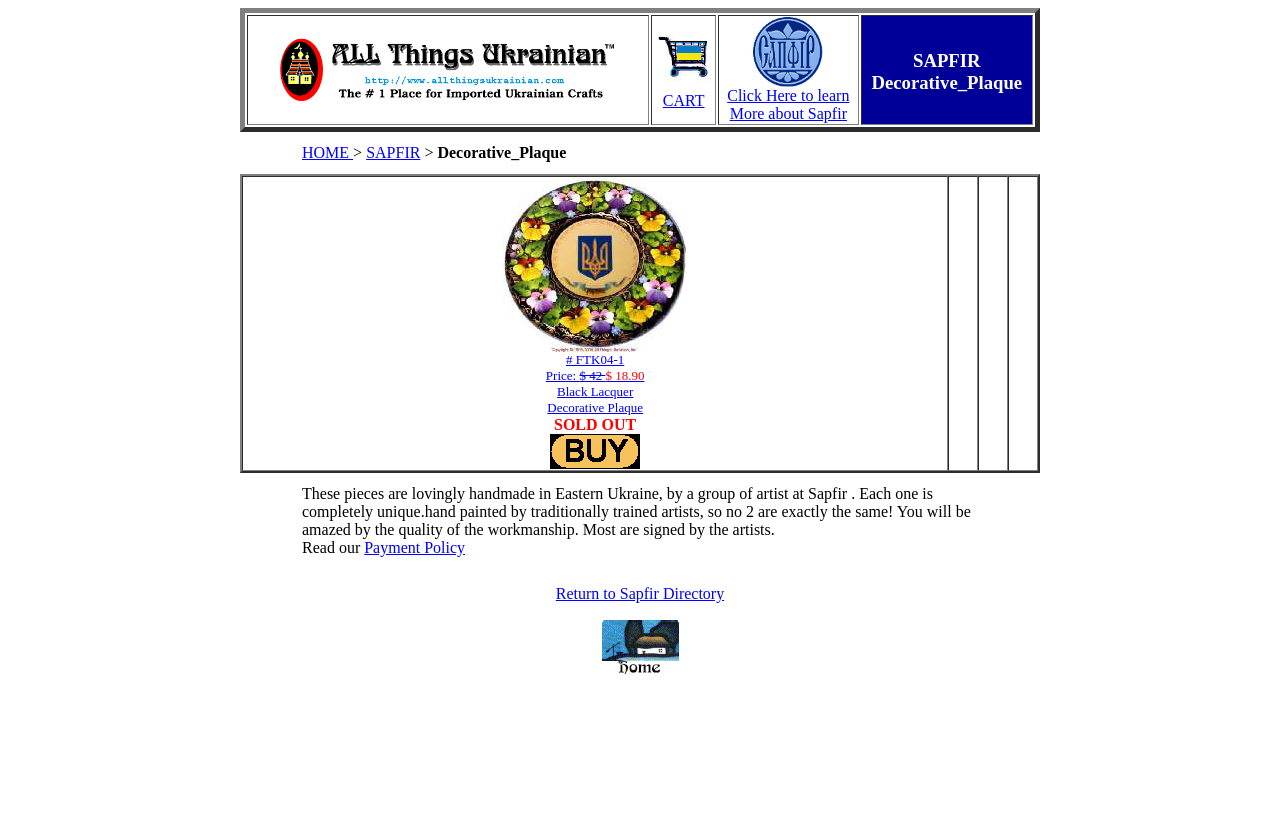Find the bounding box coordinates for the HTML element described in this sentence: "CART". Provide the coordinates as four float numbers between 0 and 1, in the format [left, top, right, bottom].

[0.513, 0.094, 0.555, 0.132]